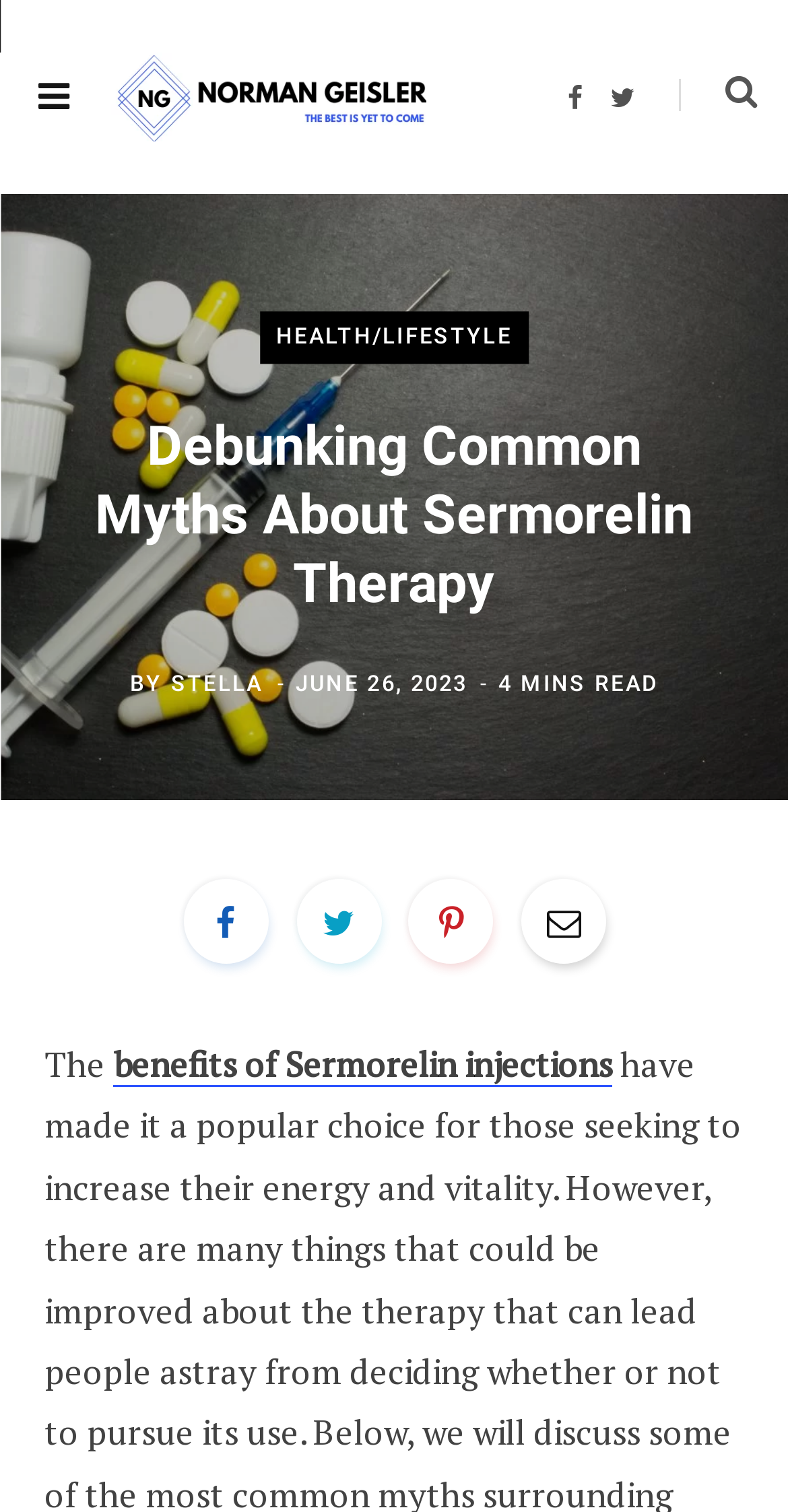Provide a one-word or short-phrase answer to the question:
What is the social media platform represented by the icon ''?

Facebook